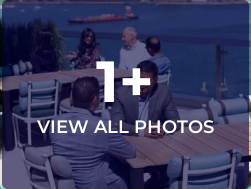Create an exhaustive description of the image.

The image features a visually engaging representation of a social gathering at an outdoor setting, where a group of individuals is engaged in conversation. In the foreground, two people are seated at a table, facing away from the viewer, while others are seen interacting in the background against a scenic waterfront backdrop. A bold text overlay reads "1+" alongside "VIEW ALL PHOTOS," inviting viewers to explore more images from this gathering. This image captures the essence of collaboration and connection in a vibrant work environment, highlighting the dynamic nature of team interactions.